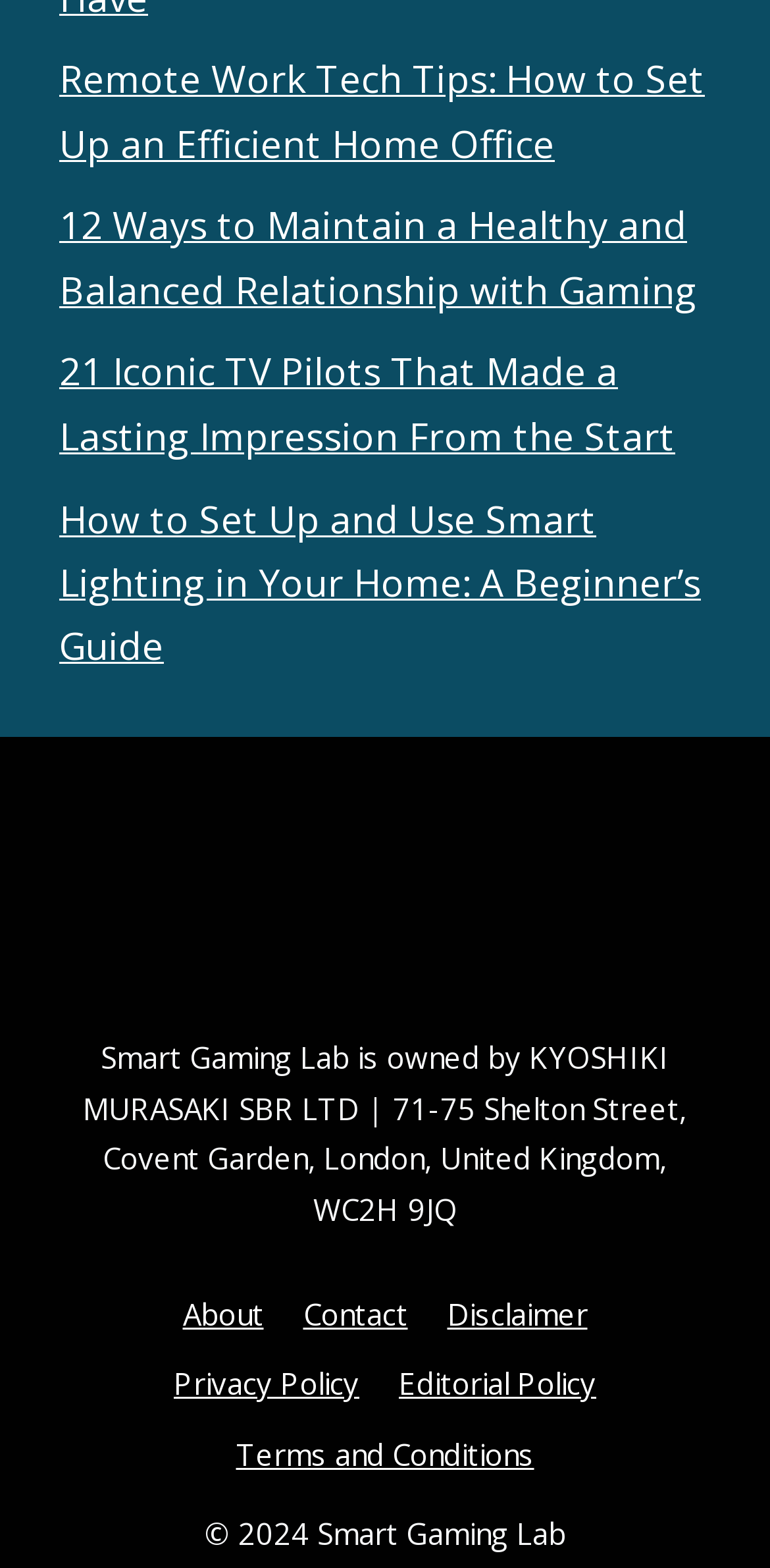How many article titles are displayed on the page? Analyze the screenshot and reply with just one word or a short phrase.

4